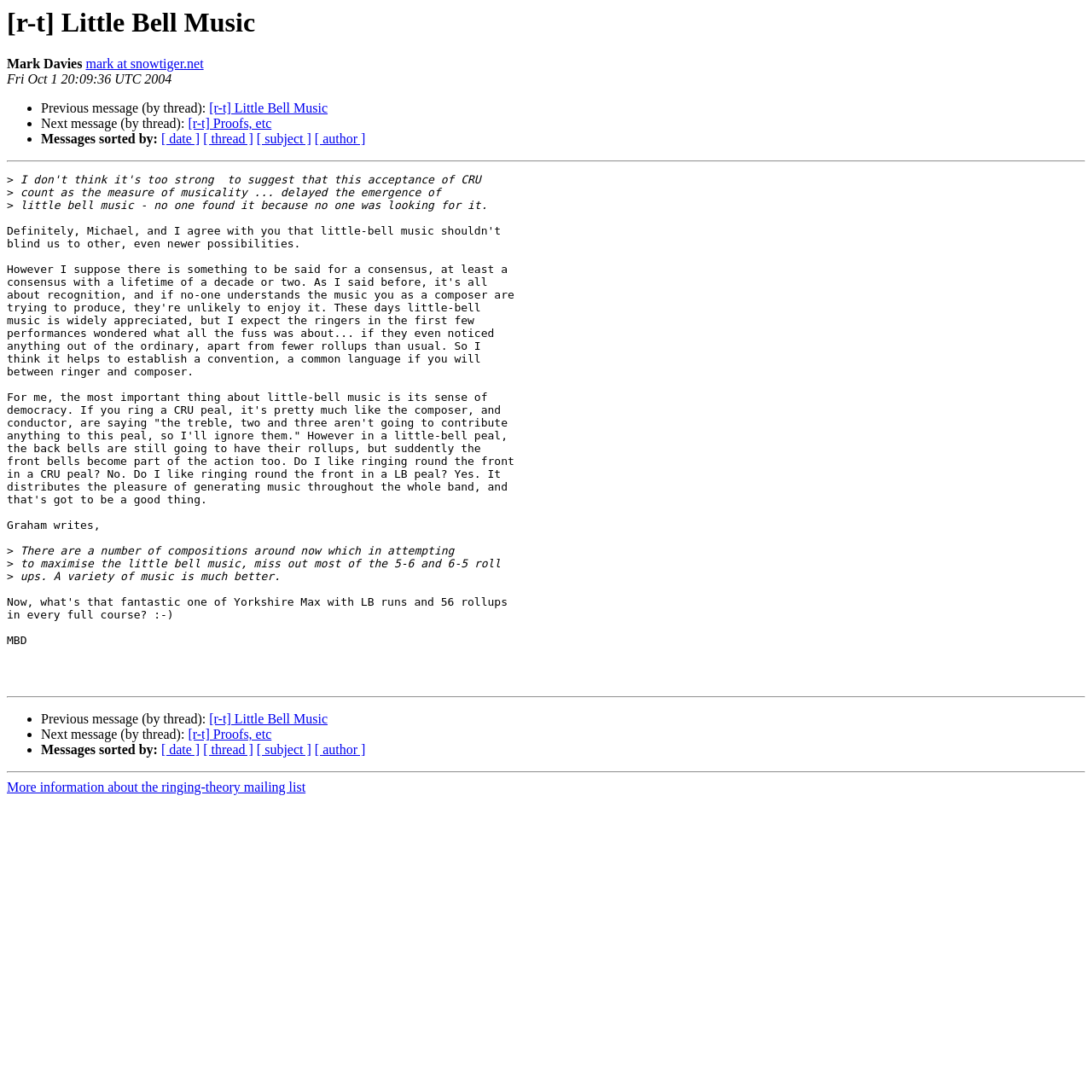What is the date of the message?
Answer the question with a single word or phrase derived from the image.

Fri Oct 1 20:09:36 UTC 2004